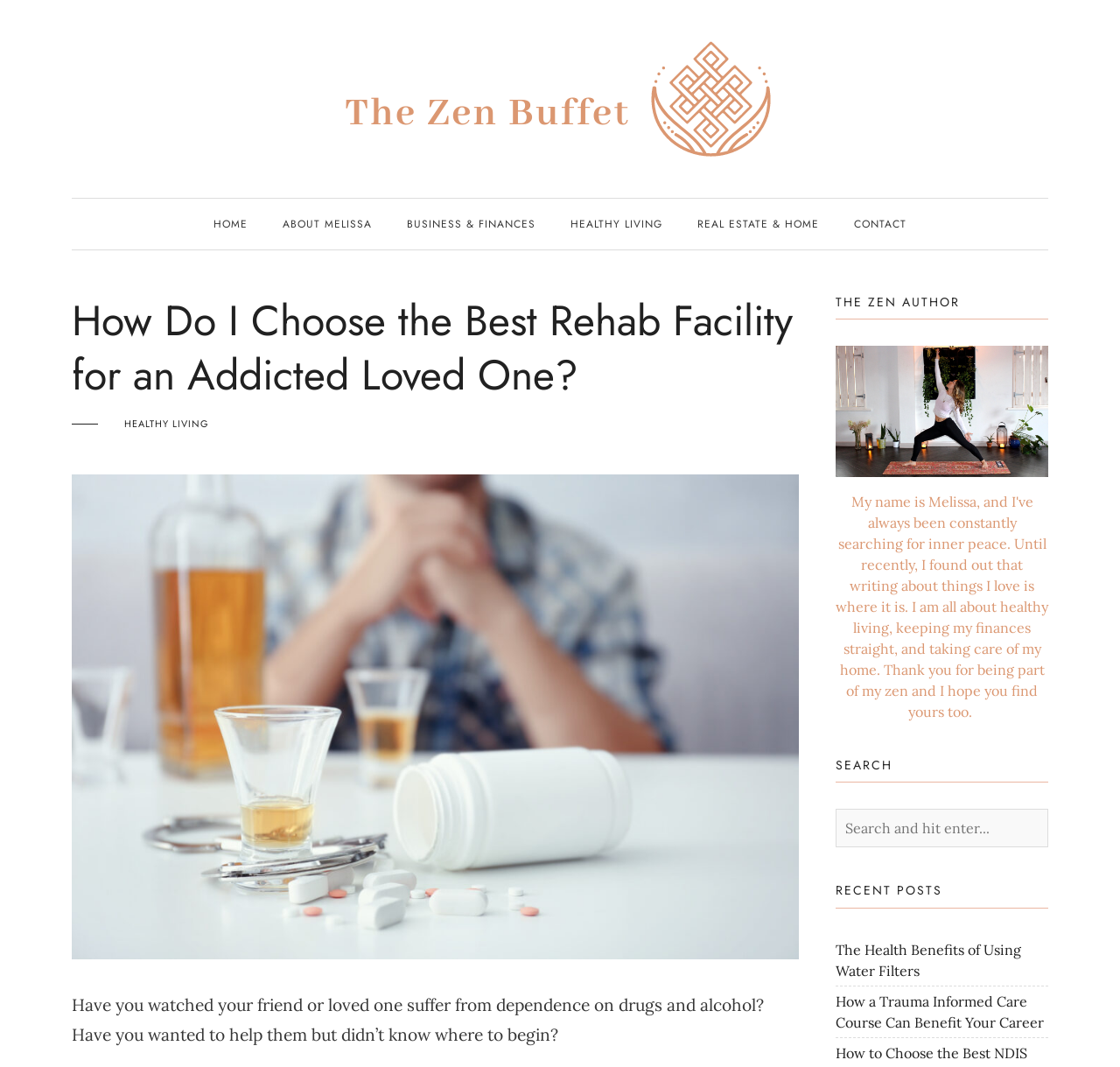Find the bounding box coordinates for the area you need to click to carry out the instruction: "read about the author". The coordinates should be four float numbers between 0 and 1, indicated as [left, top, right, bottom].

[0.746, 0.276, 0.936, 0.3]